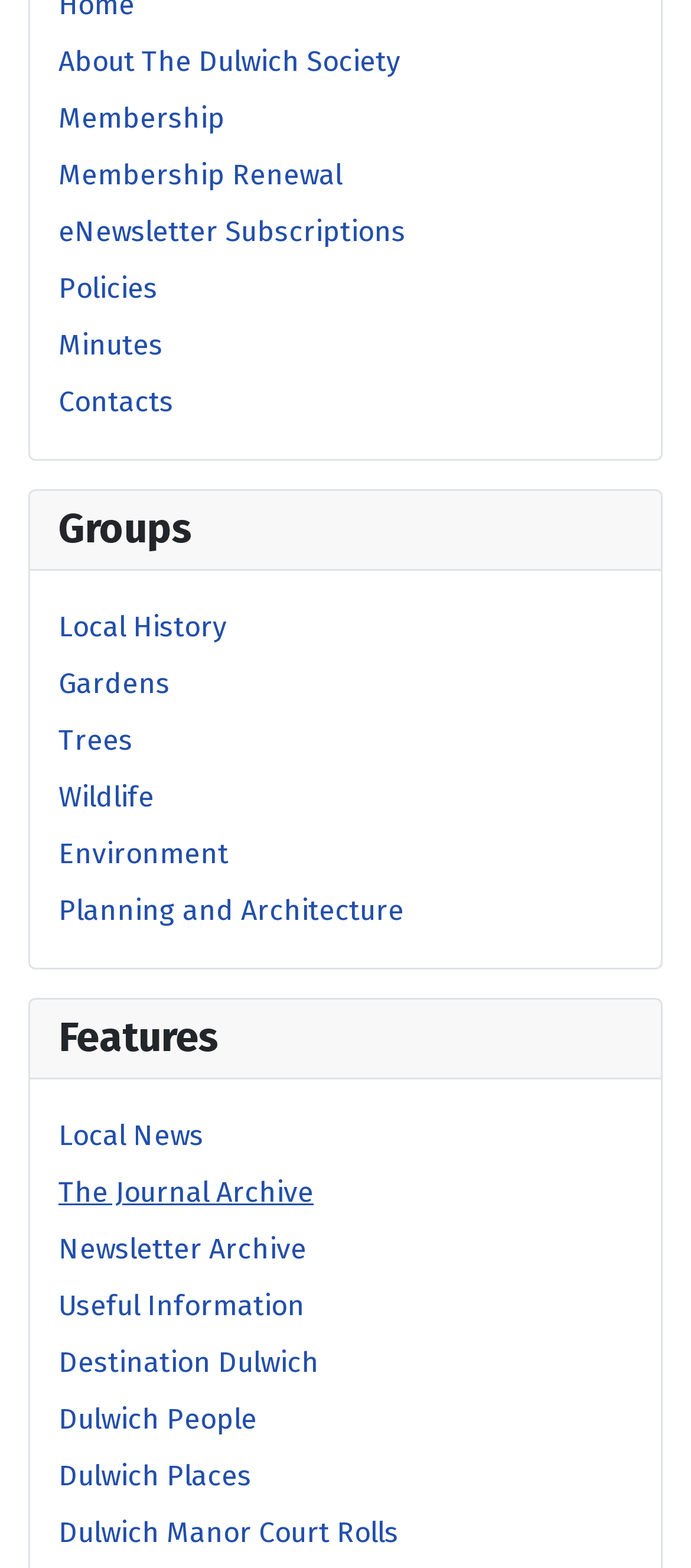Identify the bounding box coordinates of the specific part of the webpage to click to complete this instruction: "Subscribe to the eNewsletter".

[0.085, 0.137, 0.587, 0.158]